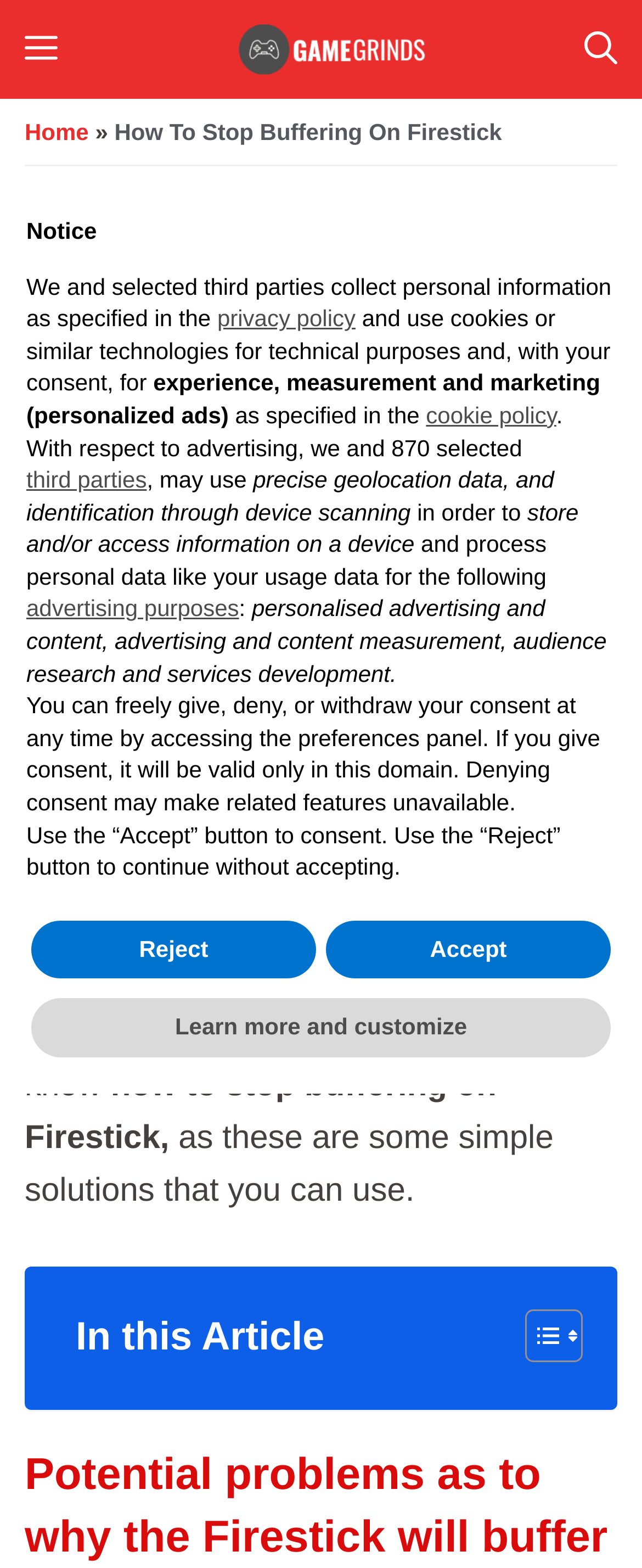Find the bounding box coordinates corresponding to the UI element with the description: "cookie policy". The coordinates should be formatted as [left, top, right, bottom], with values as floats between 0 and 1.

[0.664, 0.256, 0.866, 0.273]